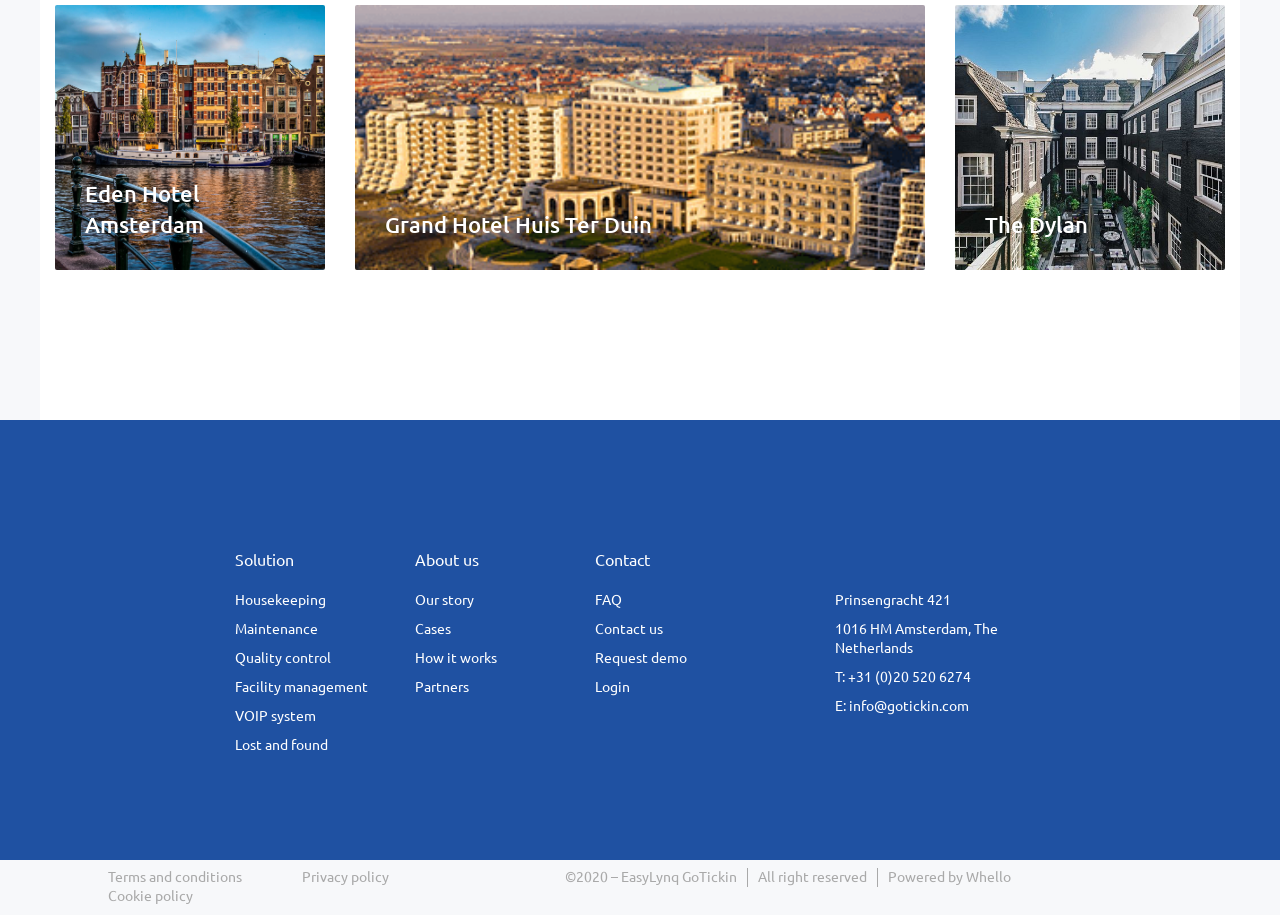Determine the bounding box coordinates of the region that needs to be clicked to achieve the task: "View Solution".

[0.184, 0.601, 0.301, 0.624]